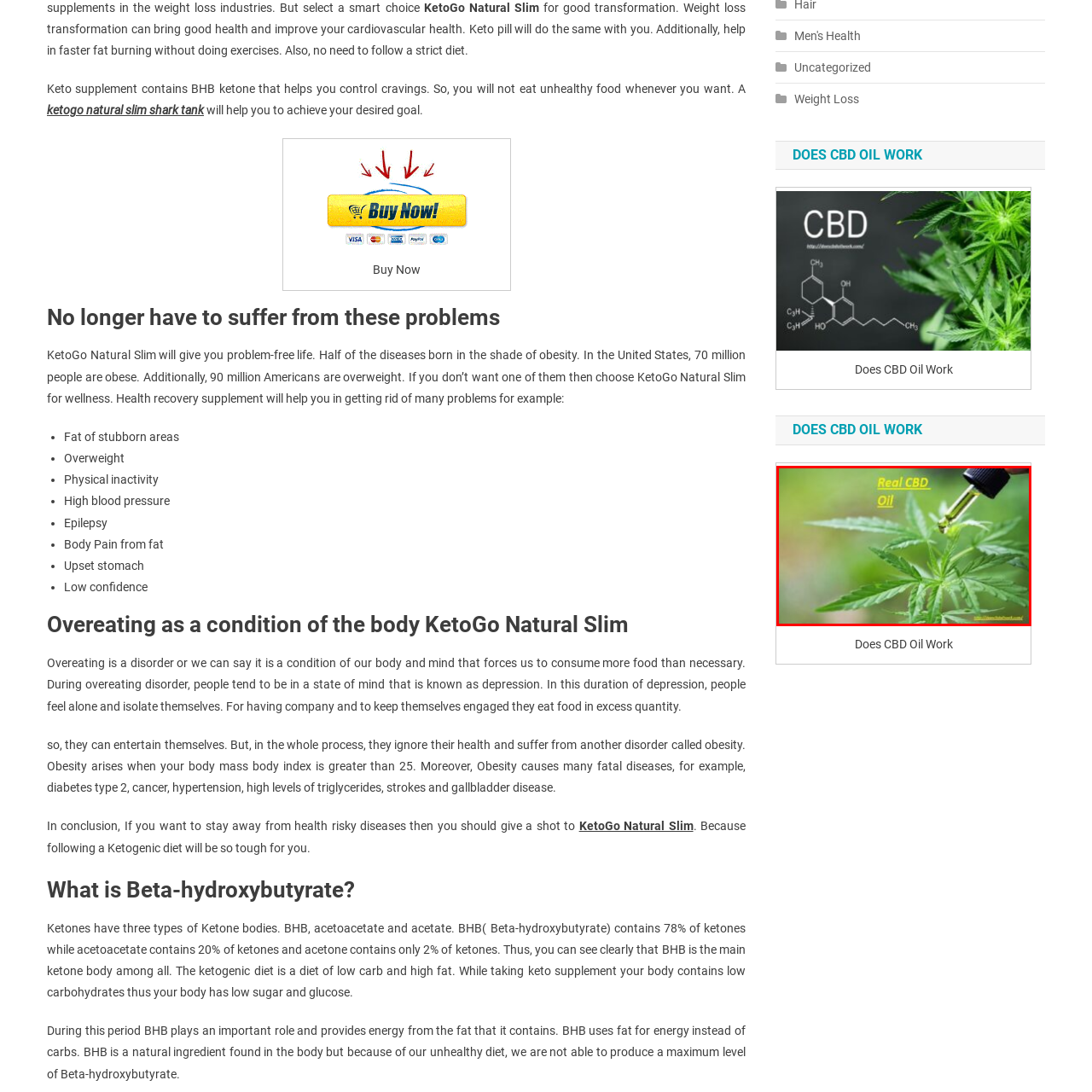What is the purpose of the dropper?
View the image contained within the red box and provide a one-word or short-phrase answer to the question.

For consumption or topical use